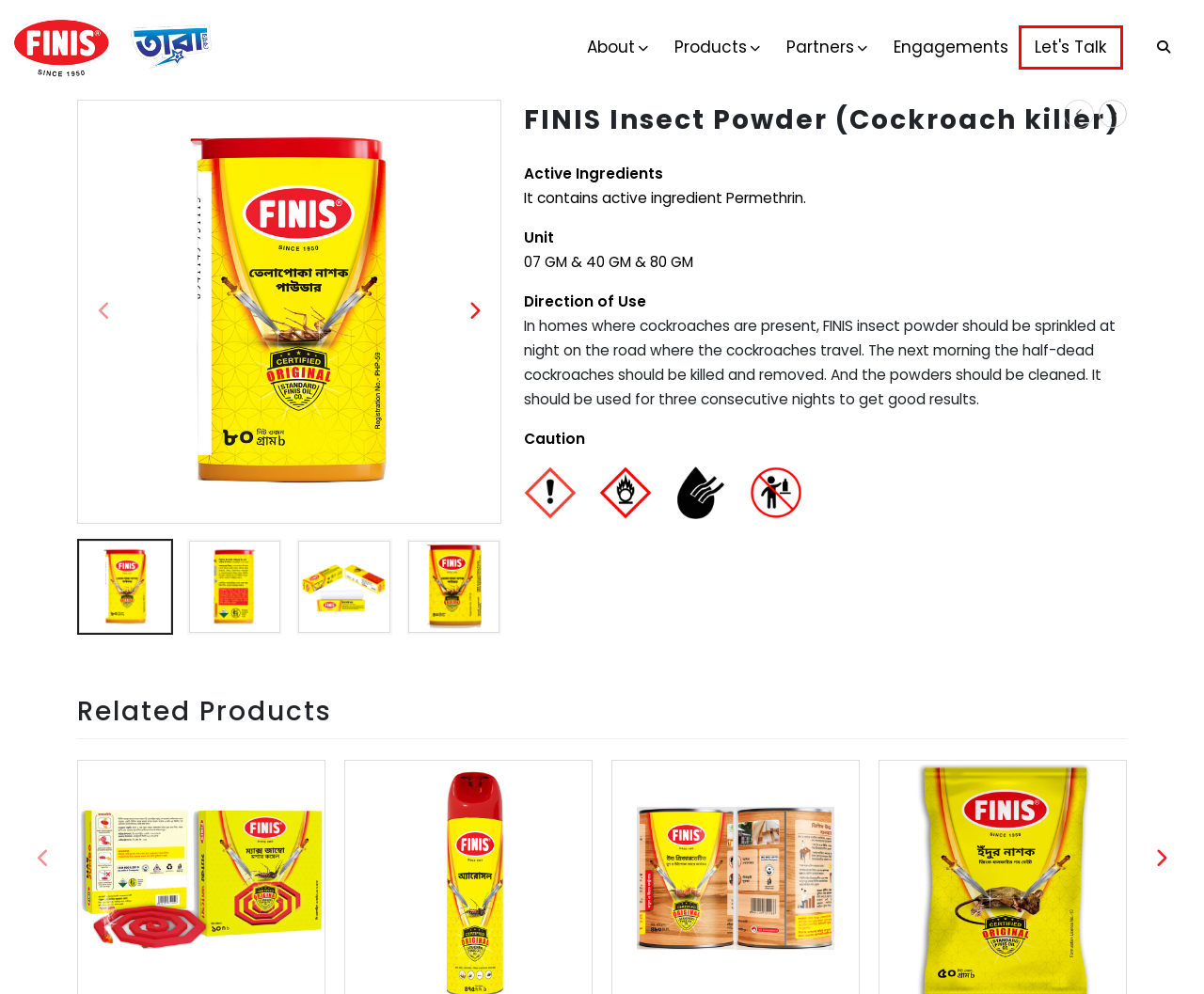You are looking at a screenshot of a webpage with a red bounding box around an element. Determine the best matching webpage description for the new webpage resulting from clicking the element in the red bounding box. Here are the descriptions:
A. FINIS Insect Powder(Ant killer) - Standard Finis Oil Co. : Protecting Households Since 1950
B. Community Engagements - Standard Finis Oil Co. : Protecting Households Since 1950
C. FINIS Aerosol - Standard Finis Oil Co. : Protecting Households Since 1950
D. FINIS GermX - Standard Finis Oil Co. : Protecting Households Since 1950
E. Products - Finis - Standard Finis Oil Co. : Protecting Households Since 1950
F. FINIS New Booster Mosquito Coil - Standard Finis Oil Co. : Protecting Households Since 1950
G. Let's Talk - Standard Finis Oil Co. : Protecting Households Since 1950
H. Home - Standard Finis Oil Co. : Protecting Households Since 1950

G